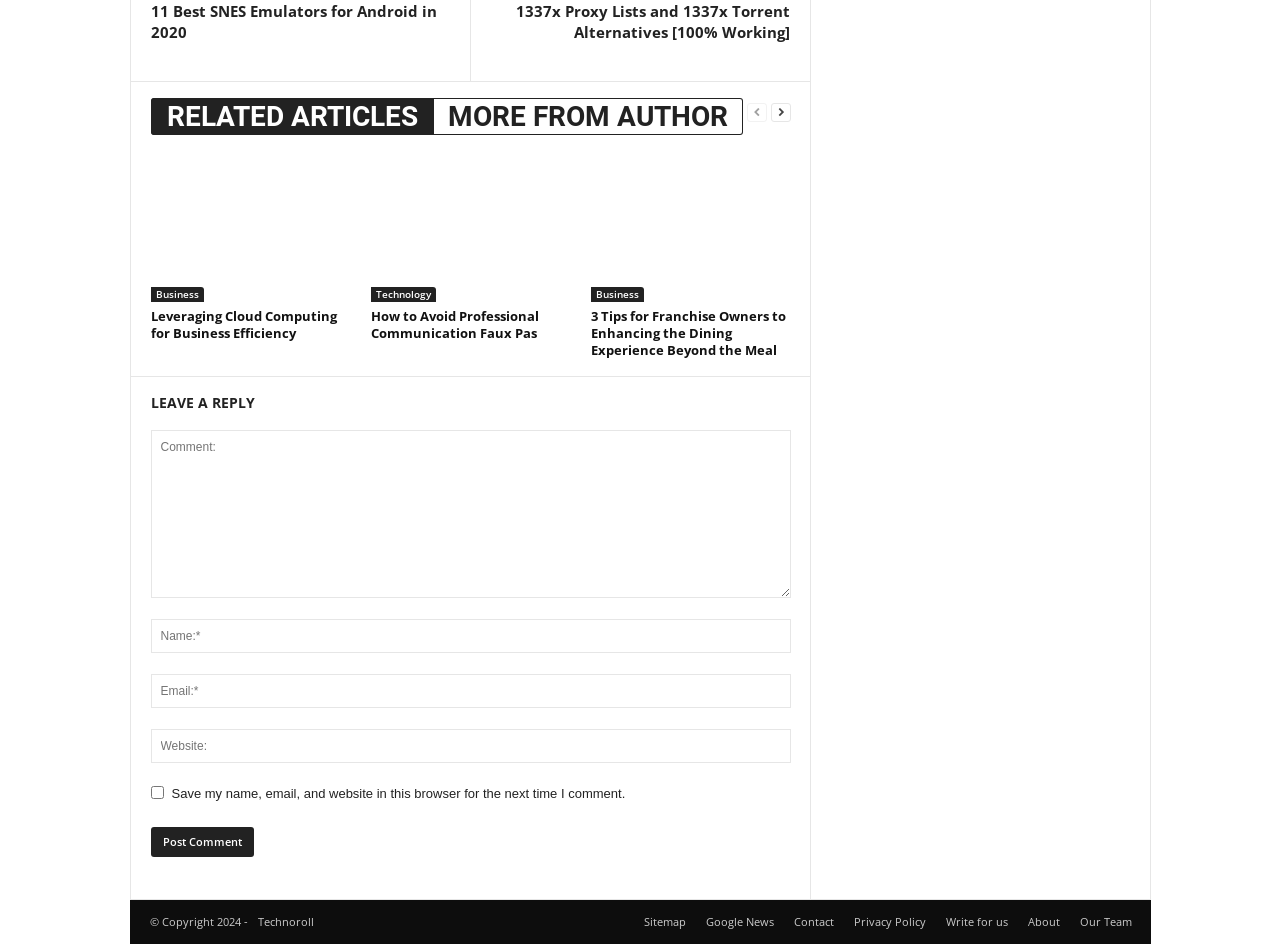Point out the bounding box coordinates of the section to click in order to follow this instruction: "Leave a reply".

[0.118, 0.414, 0.618, 0.438]